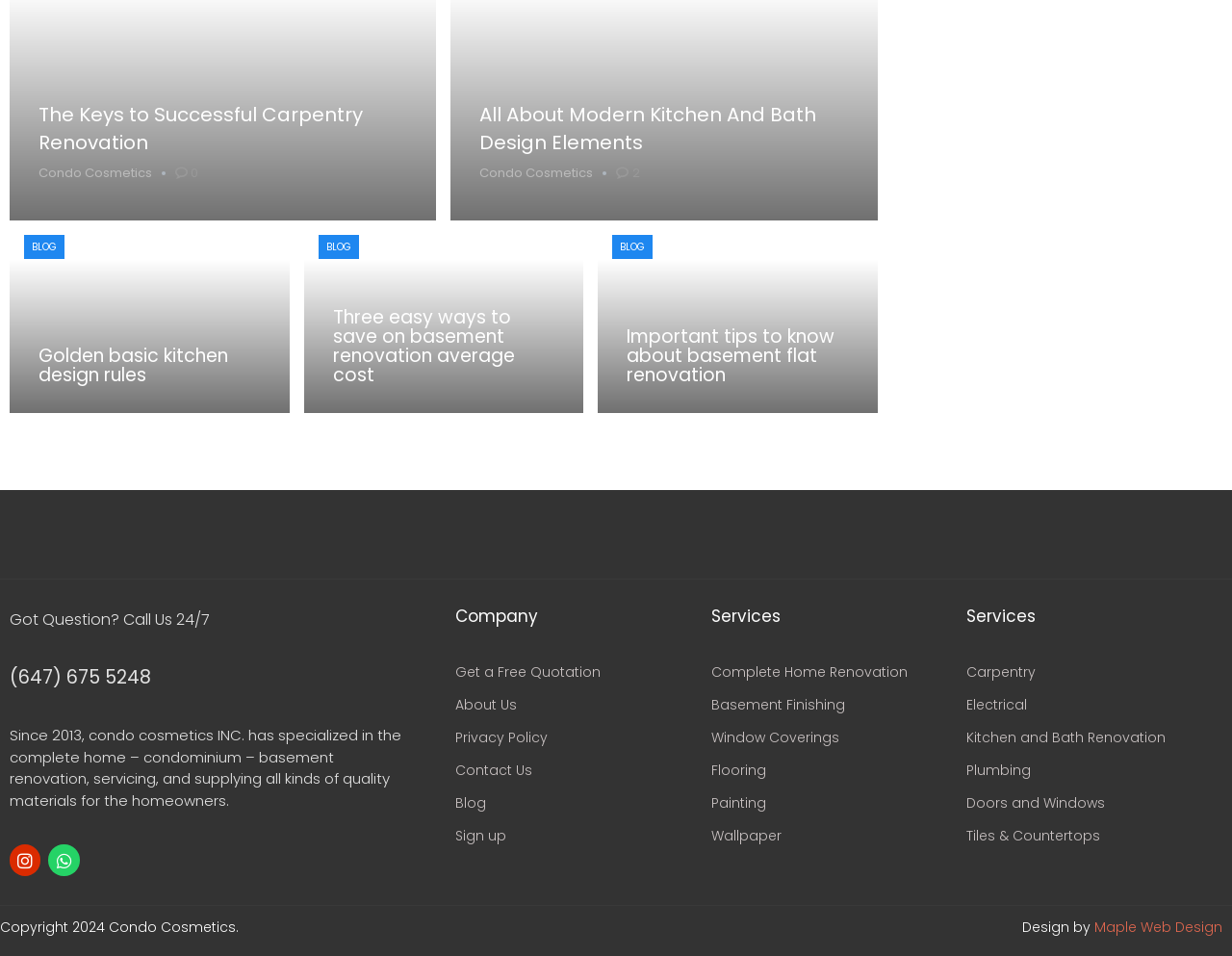Please find and report the bounding box coordinates of the element to click in order to perform the following action: "Click the 'Portal Menu' button". The coordinates should be expressed as four float numbers between 0 and 1, in the format [left, top, right, bottom].

None